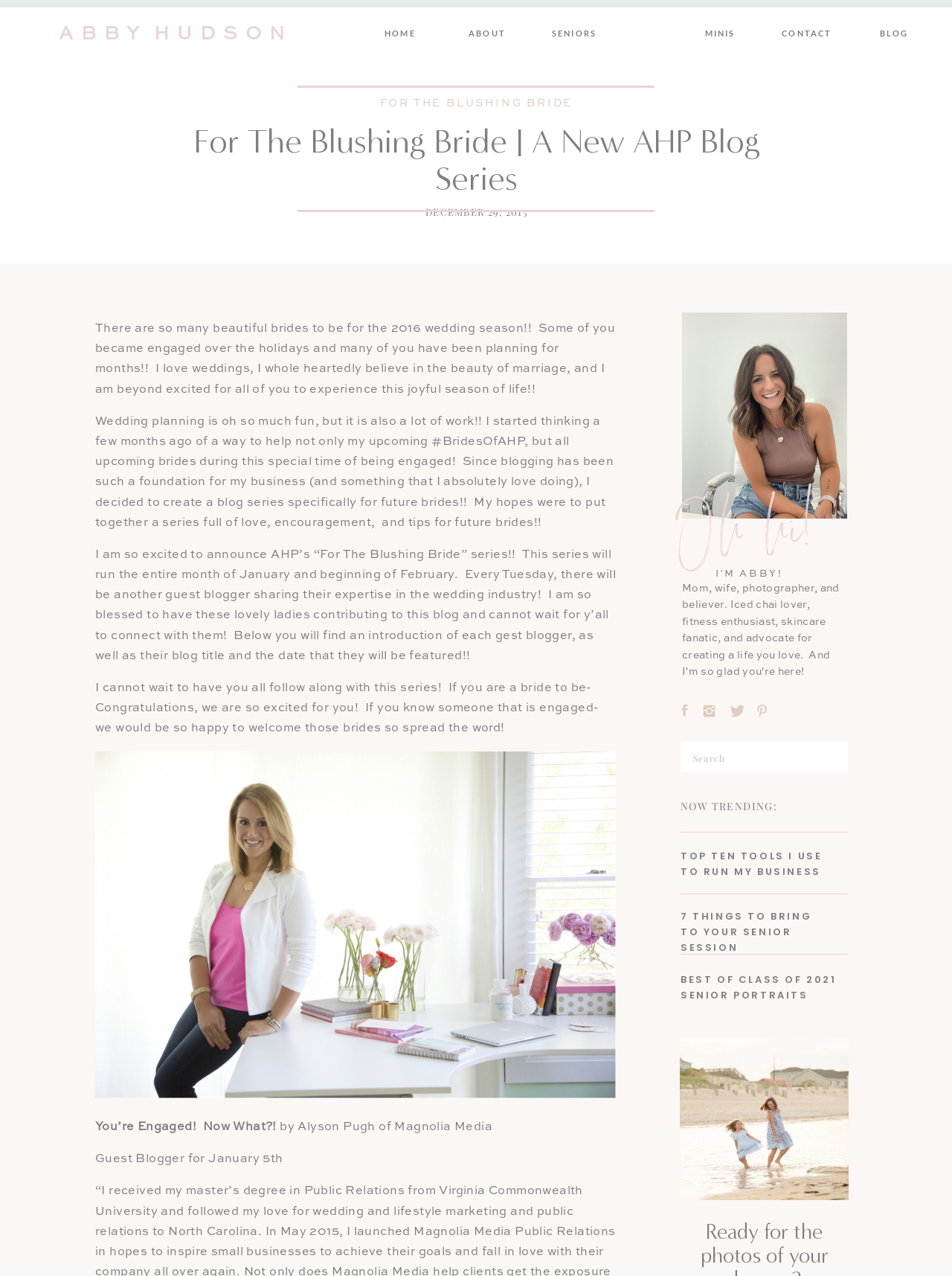What is the date of the first guest blogger's post?
Based on the content of the image, thoroughly explain and answer the question.

The date of the first guest blogger's post can be found in the introductory text, where it says 'Guest Blogger for January 5th'.